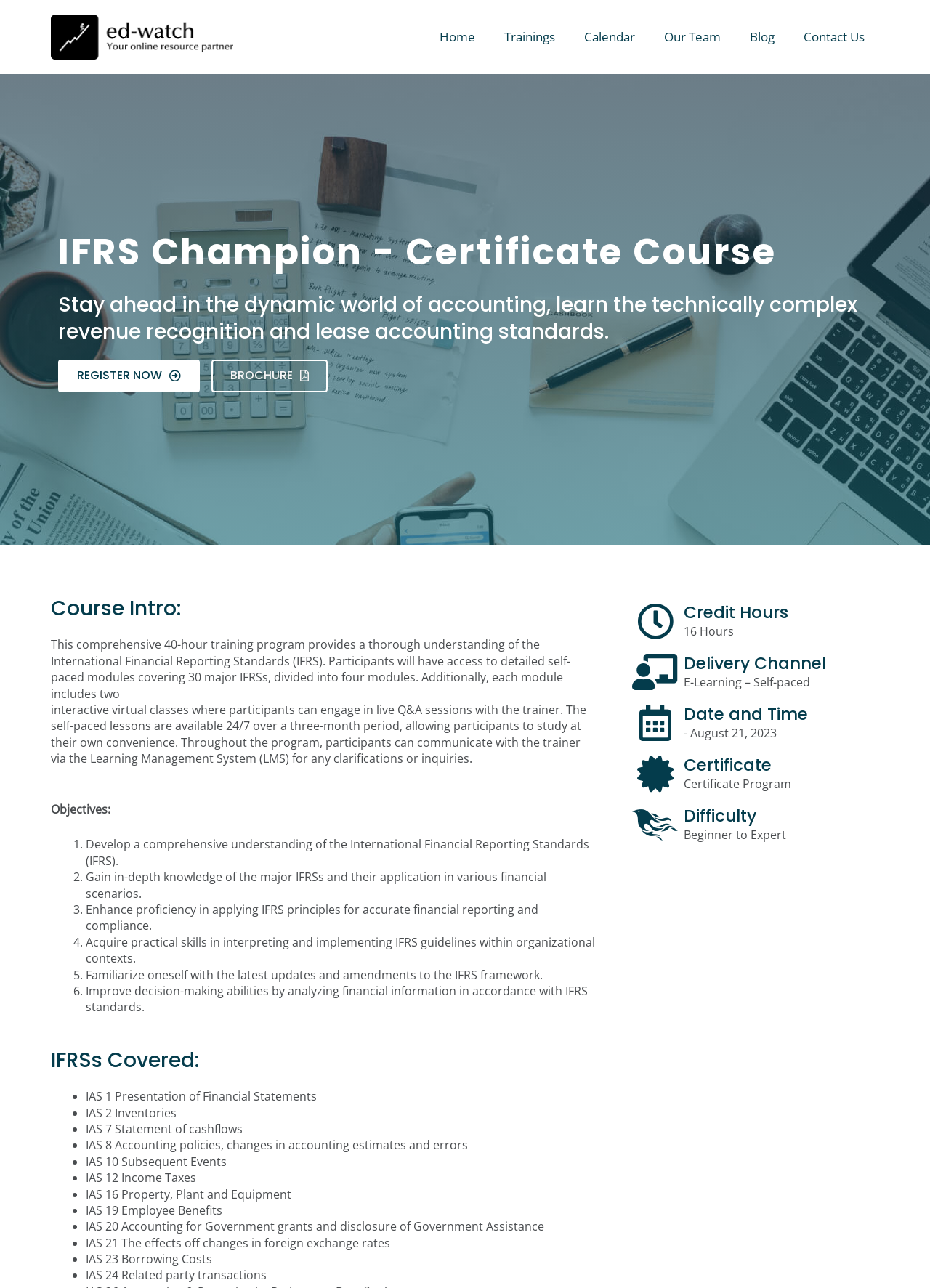Please provide the bounding box coordinate of the region that matches the element description: Calendar. Coordinates should be in the format (top-left x, top-left y, bottom-right x, bottom-right y) and all values should be between 0 and 1.

[0.612, 0.014, 0.698, 0.043]